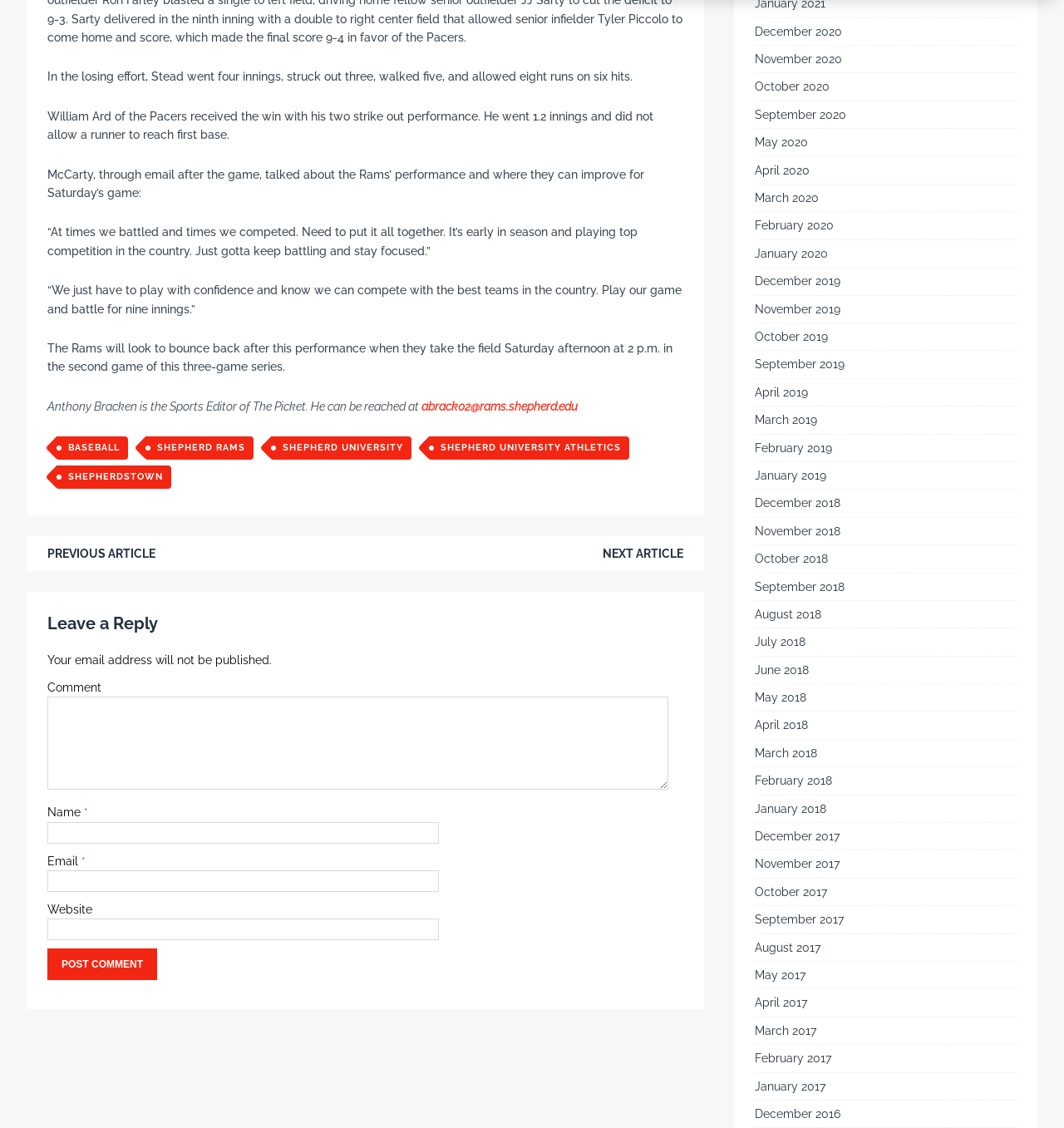Identify the bounding box coordinates of the clickable region necessary to fulfill the following instruction: "Click on the 'NEXT ARTICLE' link". The bounding box coordinates should be four float numbers between 0 and 1, i.e., [left, top, right, bottom].

[0.567, 0.485, 0.642, 0.497]